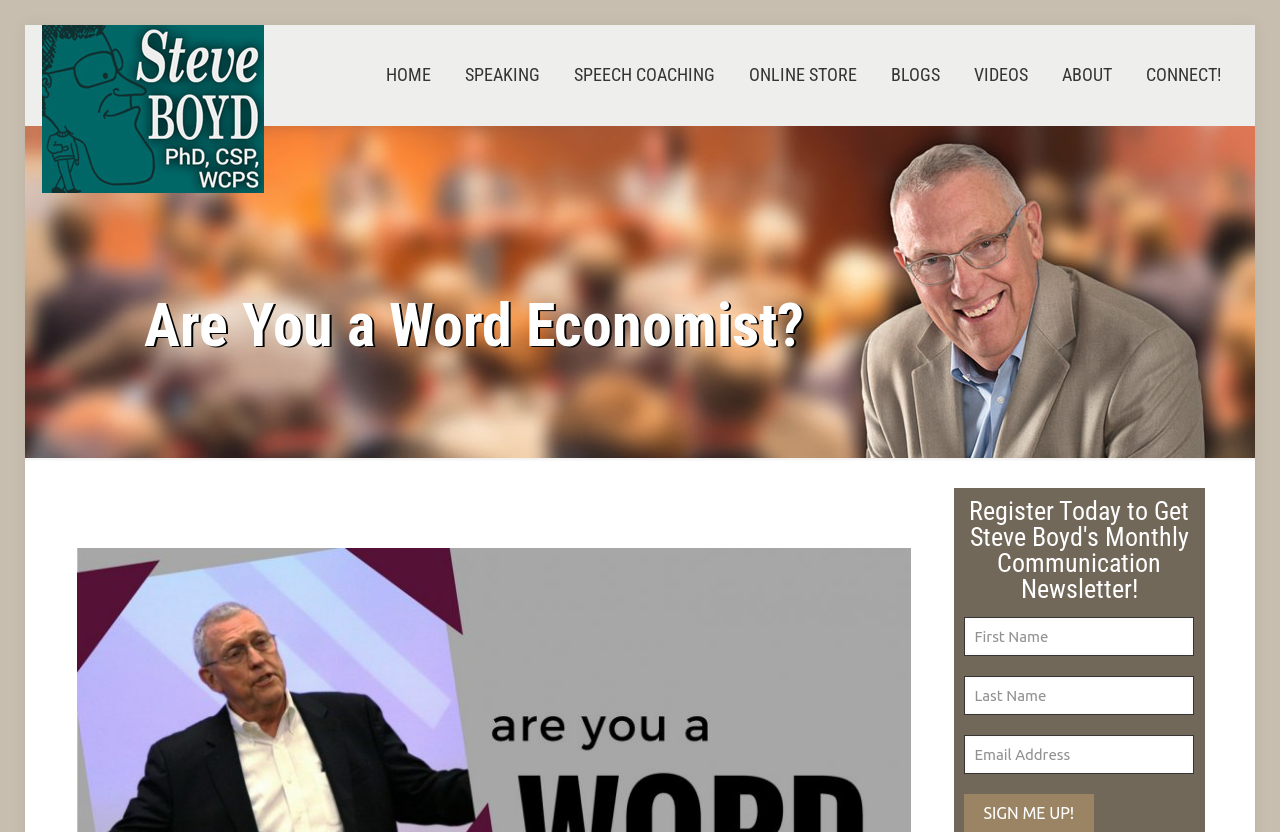How many navigation links are on the top of the webpage?
Answer with a single word or short phrase according to what you see in the image.

8